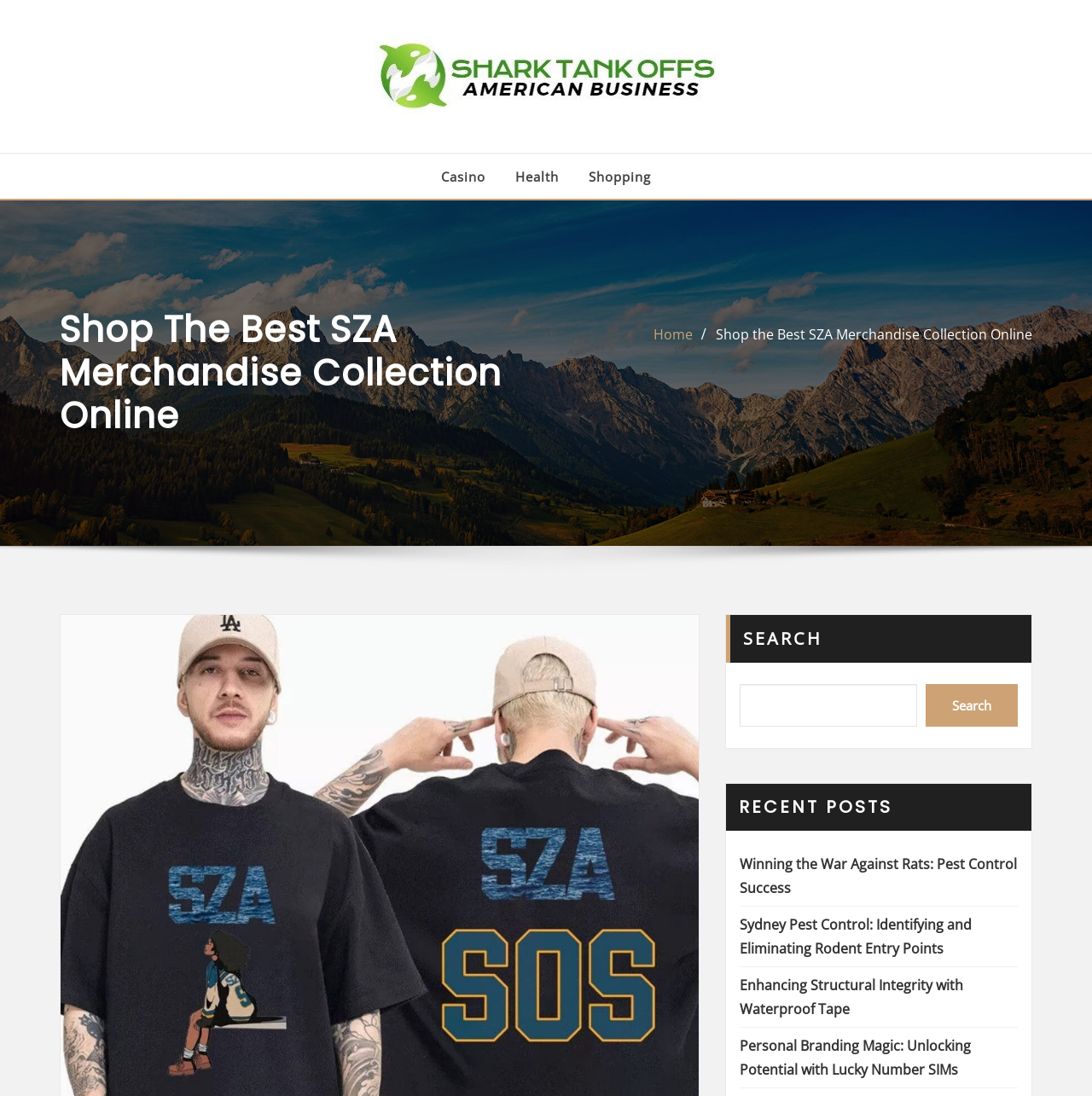How many links are under the heading 'RECENT POSTS'?
Provide a one-word or short-phrase answer based on the image.

4